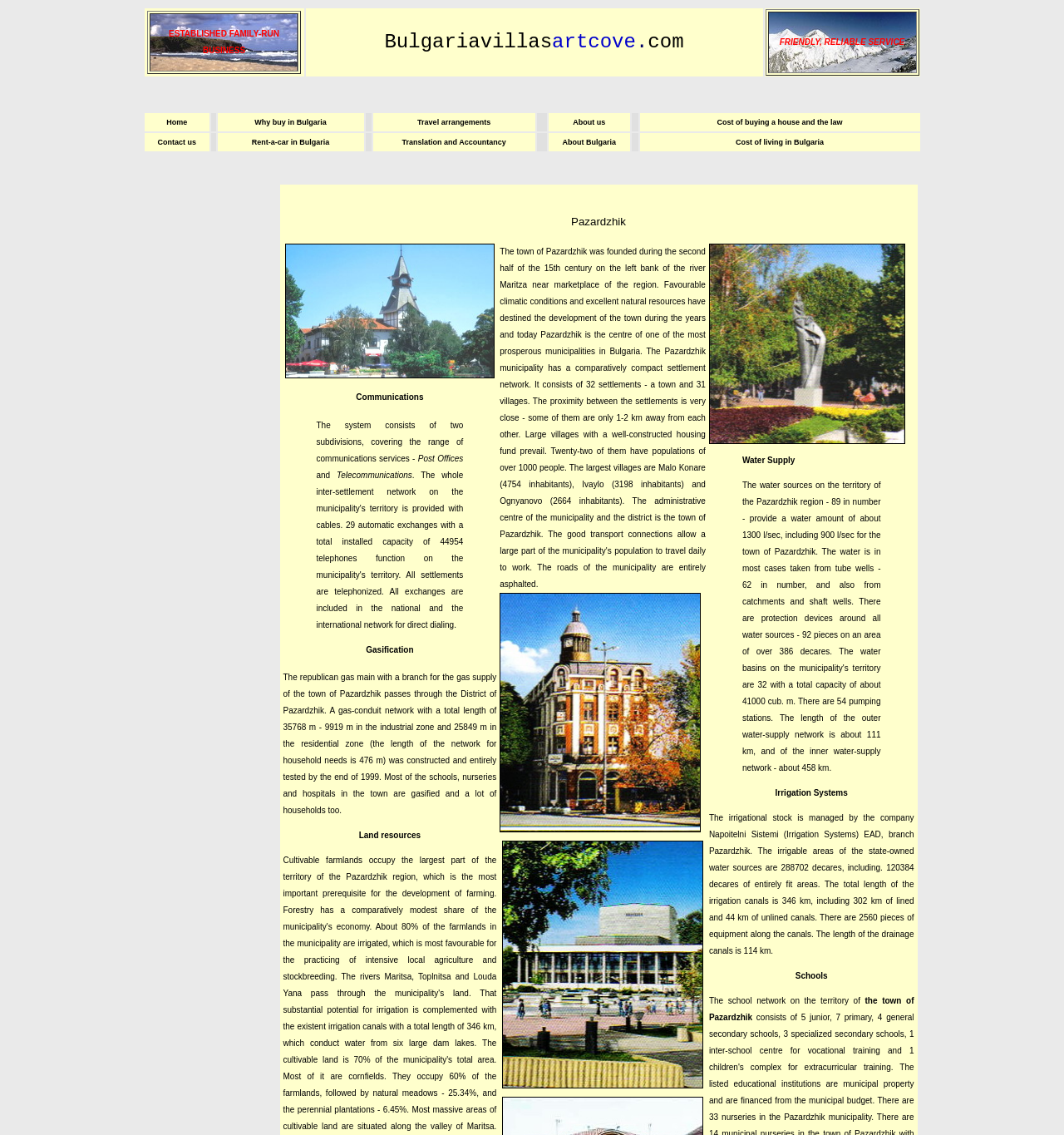What is the total length of the irrigation canals?
Answer the question with a single word or phrase, referring to the image.

346 km